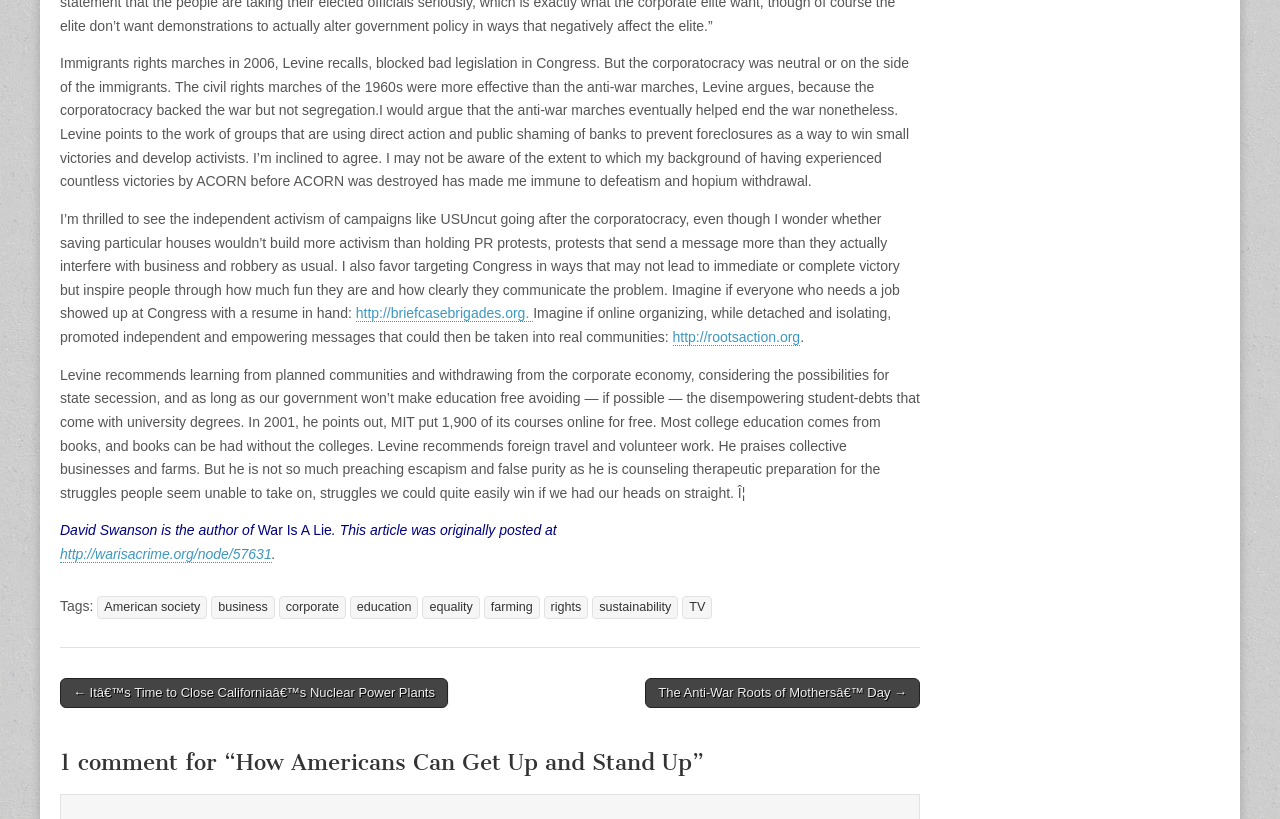Please determine the bounding box coordinates of the clickable area required to carry out the following instruction: "Read the article at warisacrime.org". The coordinates must be four float numbers between 0 and 1, represented as [left, top, right, bottom].

[0.047, 0.667, 0.212, 0.687]